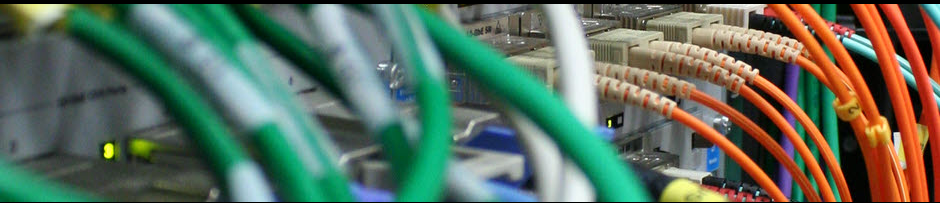Elaborate on the details you observe in the image.

This image showcases a close-up view of a network server's rear panel, revealing a complex arrangement of colorful data cables plugged into various ports. The vibrant wires, notably in shades of green, orange, and white, indicate the connectivity and data transfer capabilities of the system. In the background, there are indicators that suggest active data flow, highlighting the operational aspect of the computing infrastructure. This visual representation is often associated with environments that depend heavily on seamless networking and infrastructure, such as data centers, educational institutions, or research facilities. The overall composition emphasizes the intricate interconnections that enable modern computing systems to function effectively.